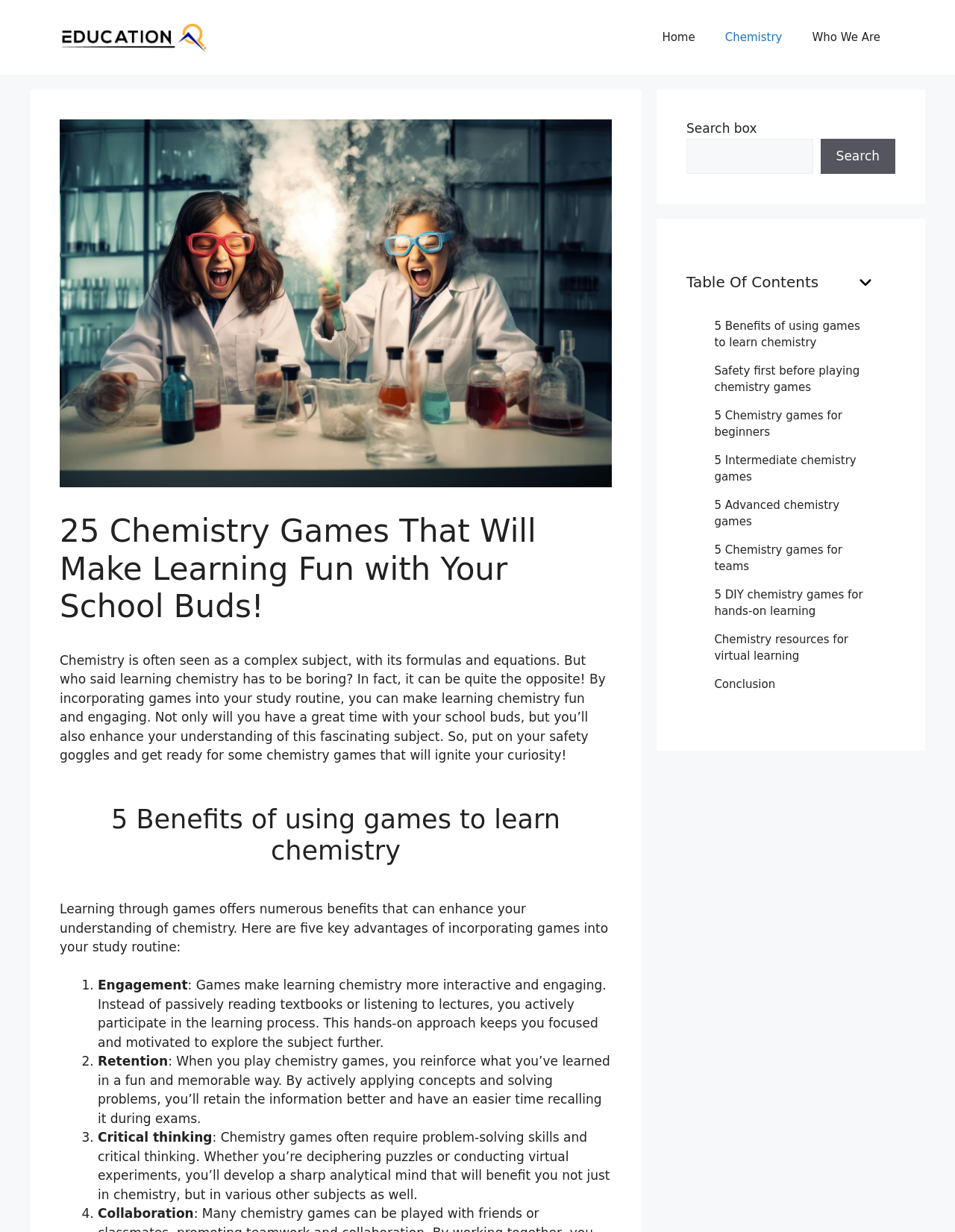Identify the bounding box coordinates for the region to click in order to carry out this instruction: "Click the 'Chemistry' link". Provide the coordinates using four float numbers between 0 and 1, formatted as [left, top, right, bottom].

[0.744, 0.012, 0.835, 0.048]